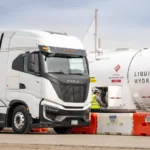Thoroughly describe what you see in the image.

The image depicts a hydrogen refueling station, showcasing a sleek, modern truck parked beside a specialized fuel container labeled "LIQUID HYDROGEN." The truck, characterized by its aerodynamic design and advanced features, represents the growing trend of hydrogen fuel in heavy-duty transportation. Bright safety barriers outline the area, emphasizing safety measures in place for handling hydrogen fuel. The background features an overcast sky, hinting at outdoor operations typical of industrial sites. This scene highlights the emerging infrastructure supporting hydrogen as a clean fuel alternative, crucial for reducing emissions in the transportation sector.